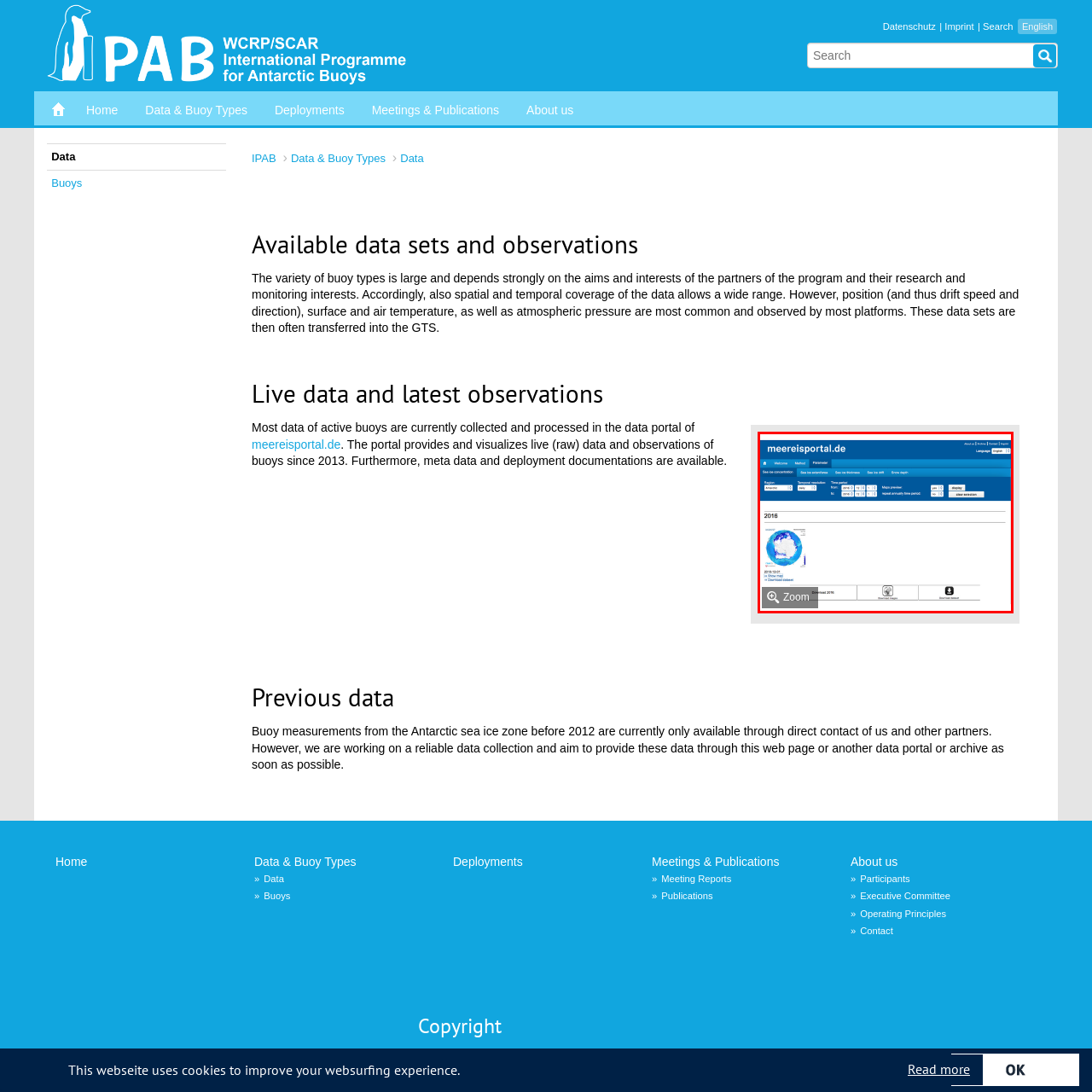What is the purpose of the 'Zoom' button?
Inspect the image inside the red bounding box and answer the question with as much detail as you can.

The 'Zoom' button is a control for user interaction, and its purpose can be inferred as allowing users to explore the map in greater detail, which is essential for analyzing sea ice concentration data.